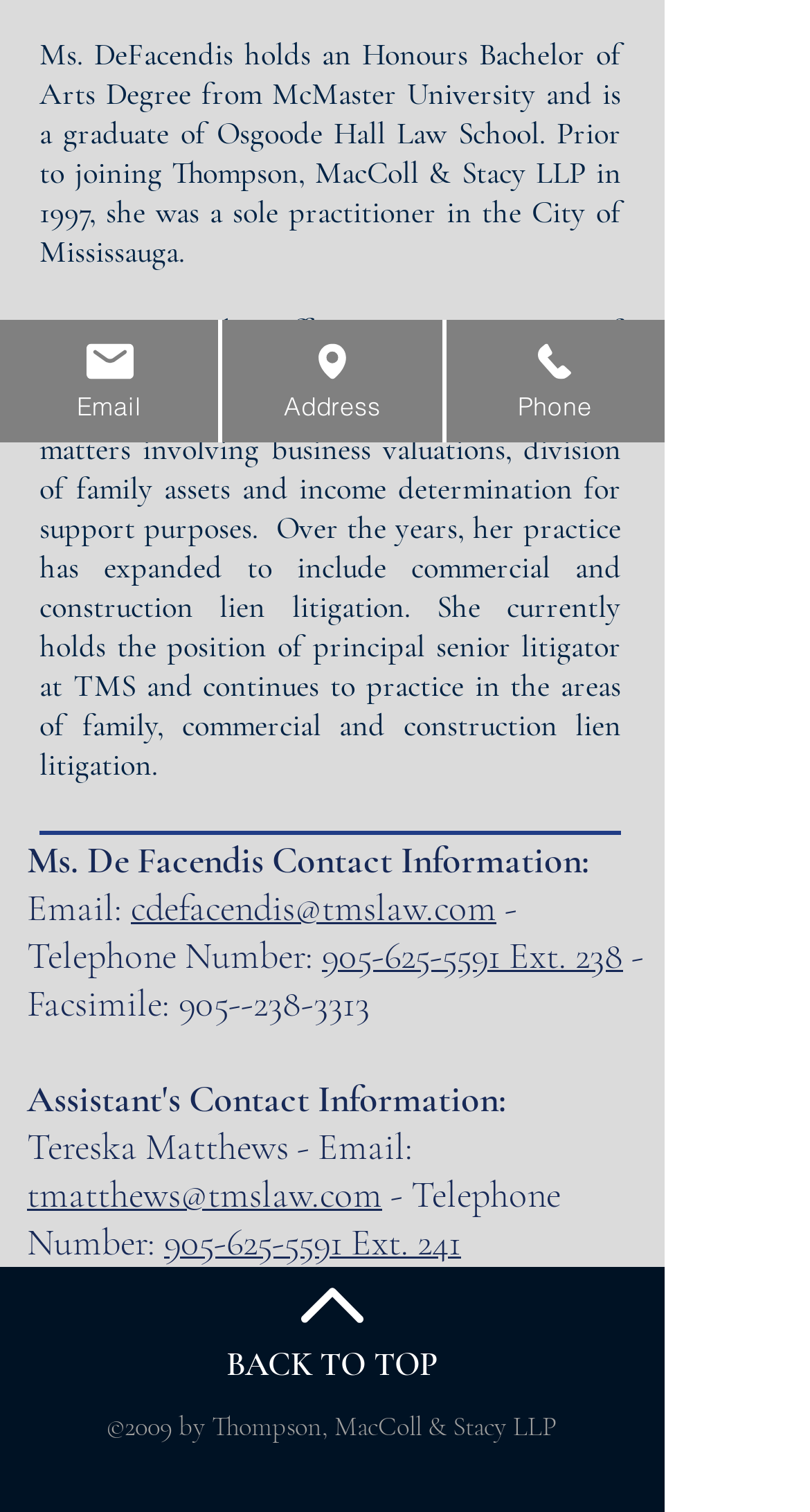Find the bounding box coordinates for the HTML element described as: "905-625-5591 Ext. 241". The coordinates should consist of four float values between 0 and 1, i.e., [left, top, right, bottom].

[0.203, 0.806, 0.569, 0.837]